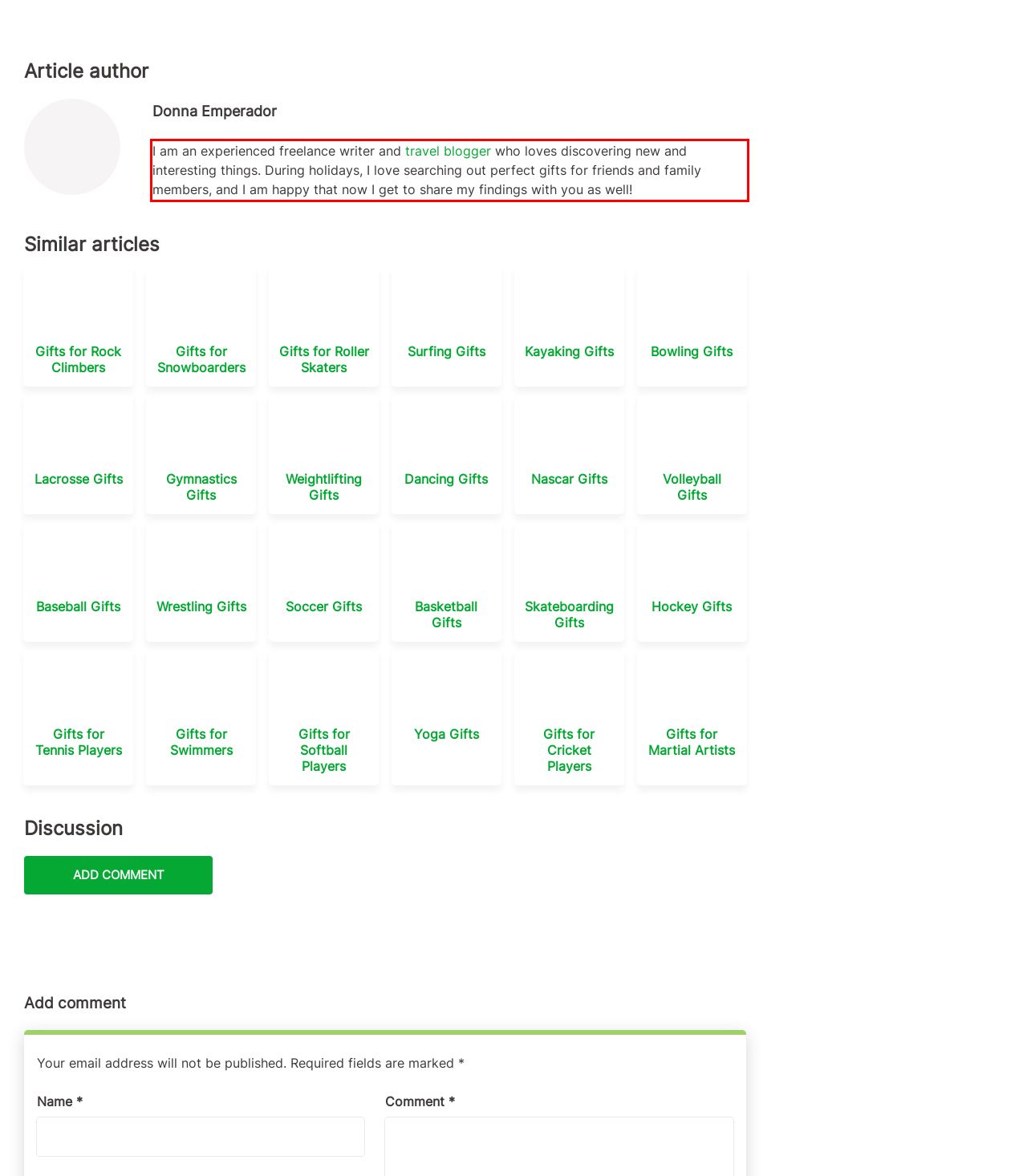The screenshot you have been given contains a UI element surrounded by a red rectangle. Use OCR to read and extract the text inside this red rectangle.

I am an experienced freelance writer and travel blogger who loves discovering new and interesting things. During holidays, I love searching out perfect gifts for friends and family members, and I am happy that now I get to share my findings with you as well!